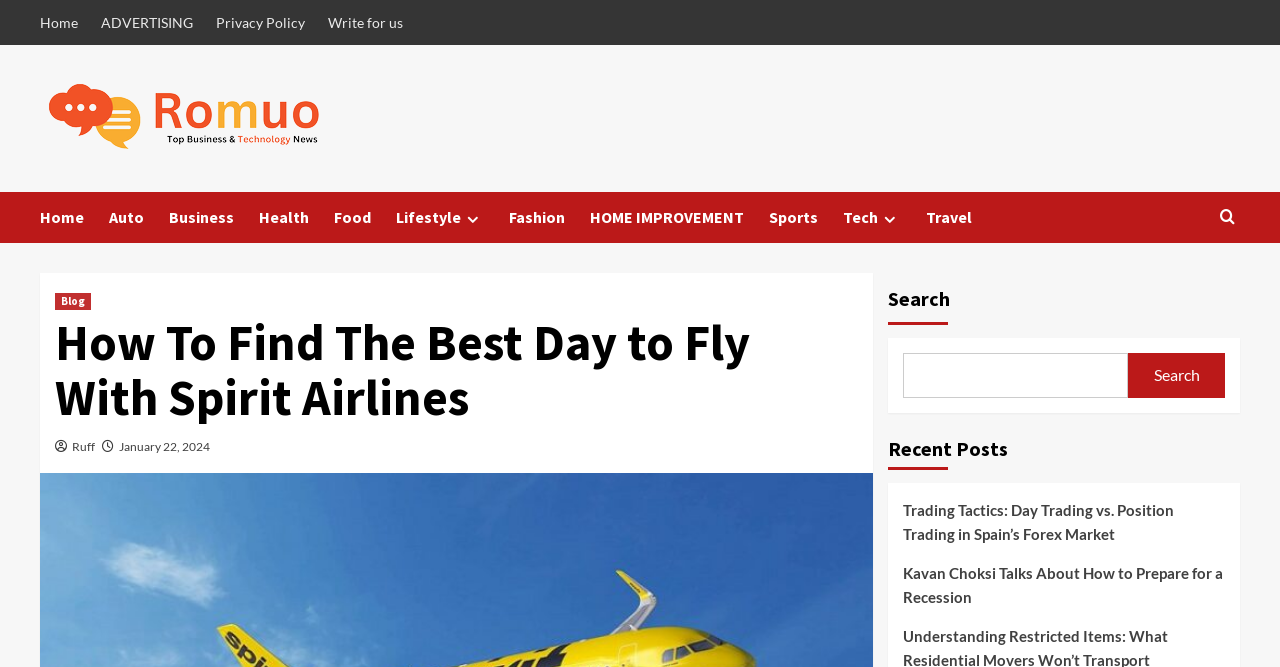Can you pinpoint the bounding box coordinates for the clickable element required for this instruction: "go to home page"? The coordinates should be four float numbers between 0 and 1, i.e., [left, top, right, bottom].

[0.031, 0.0, 0.069, 0.067]